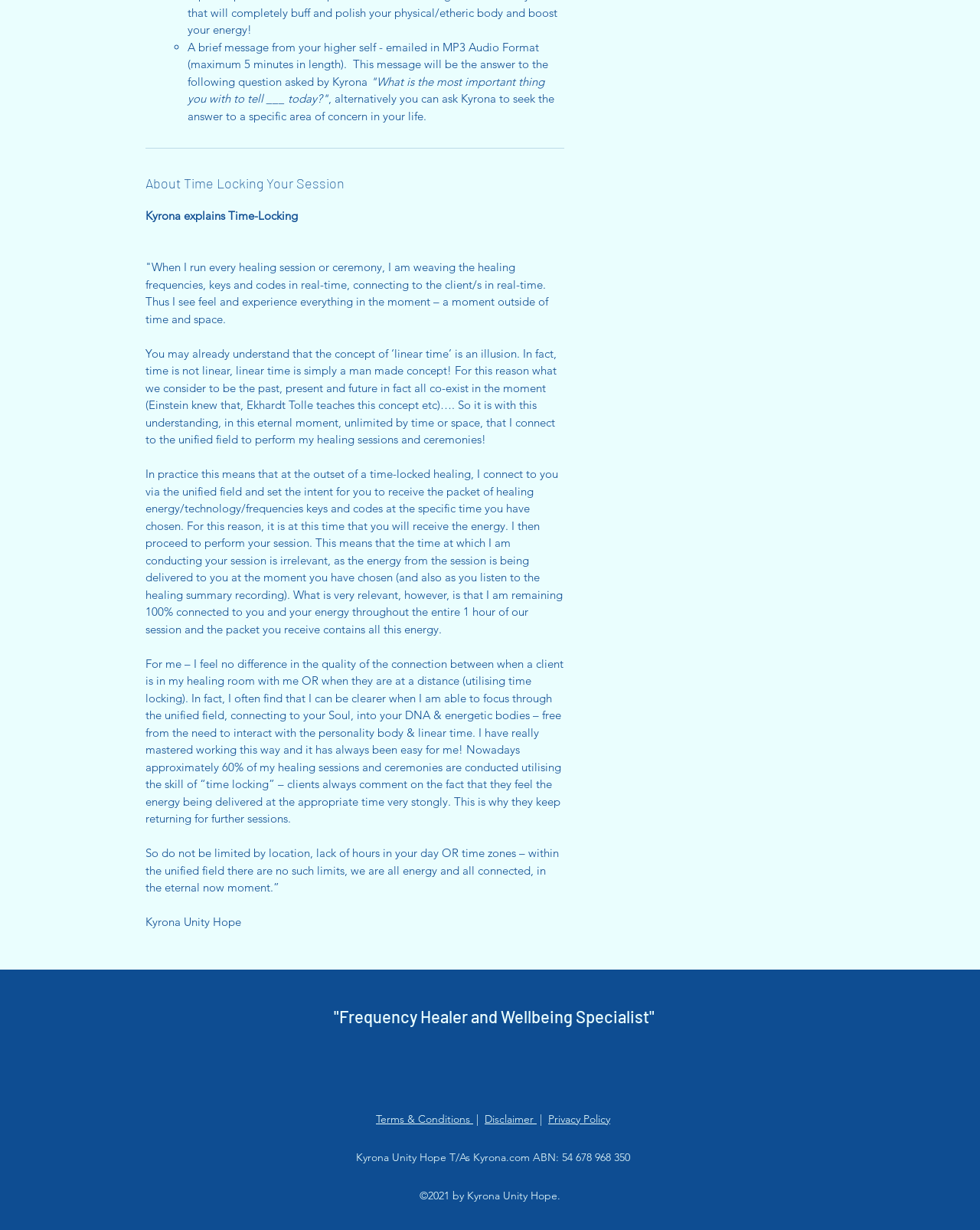Please identify the bounding box coordinates of the element's region that needs to be clicked to fulfill the following instruction: "Read Terms & Conditions". The bounding box coordinates should consist of four float numbers between 0 and 1, i.e., [left, top, right, bottom].

[0.384, 0.904, 0.483, 0.915]